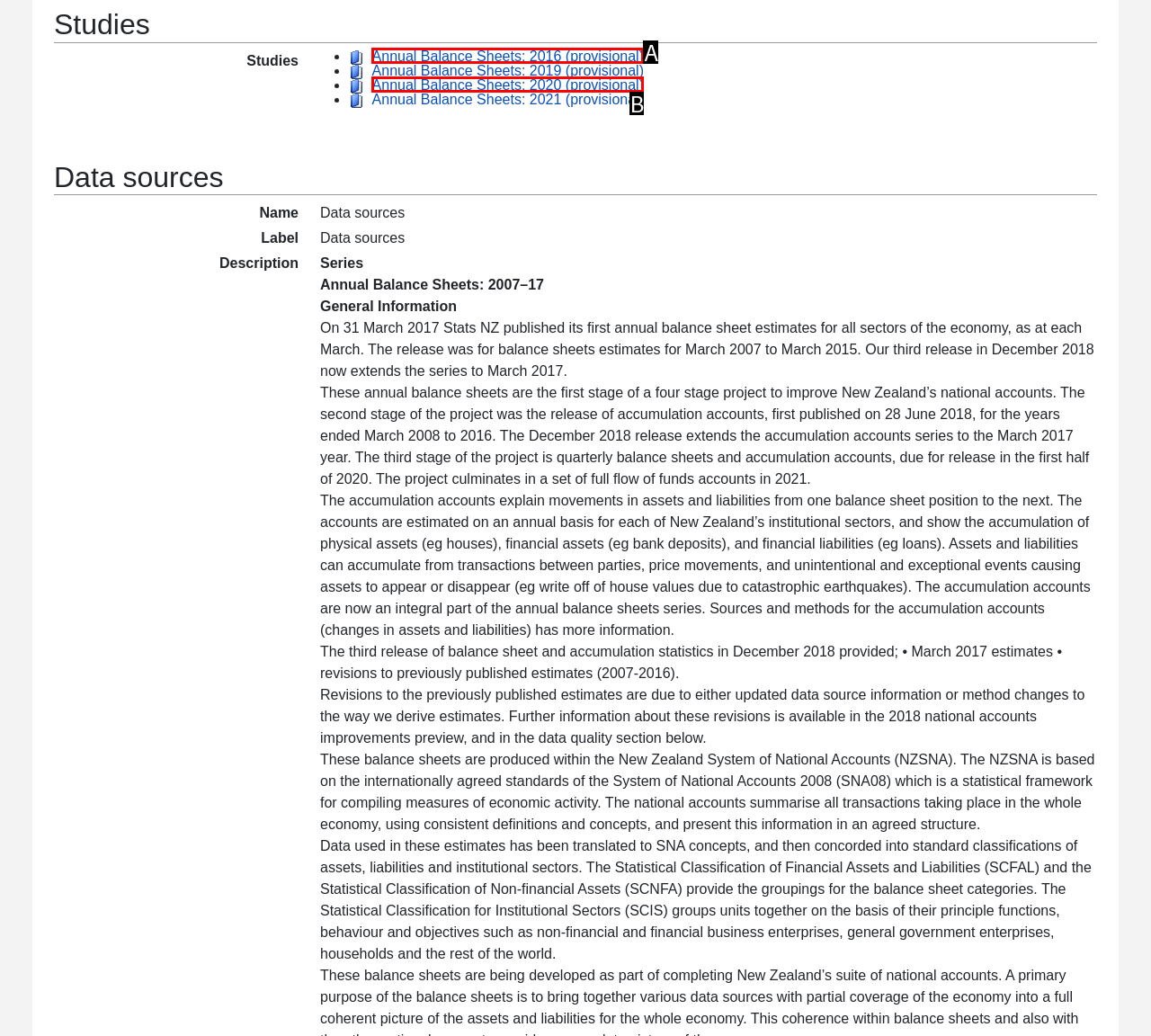Using the provided description: Annual Balance Sheets: 2020 (provisional), select the HTML element that corresponds to it. Indicate your choice with the option's letter.

B